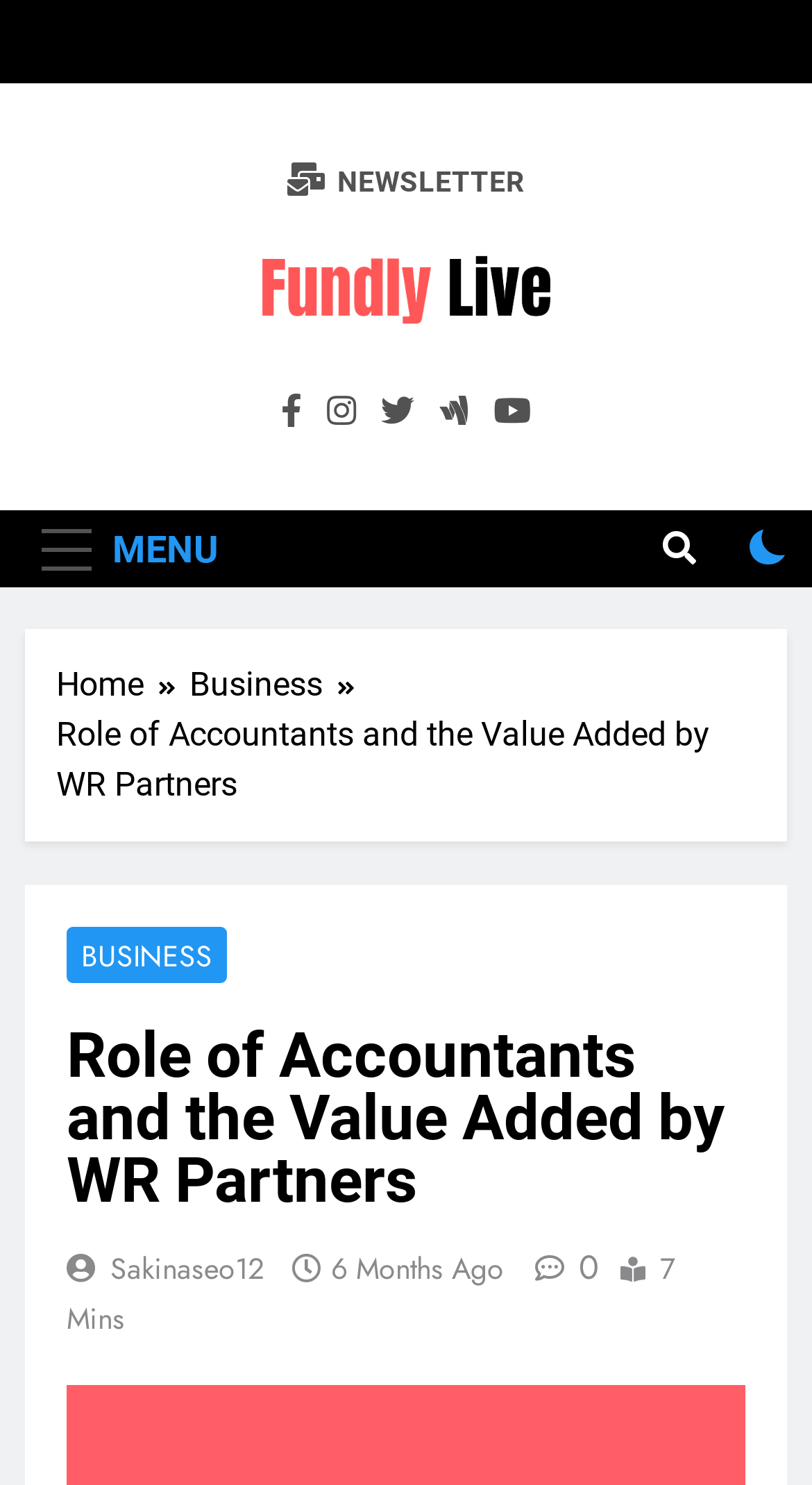What is the name of the newsletter?
Please give a detailed and elaborate answer to the question based on the image.

I found the newsletter link on the webpage, which is labeled as 'Fundlylive', indicating that the newsletter is named Fundlylive.